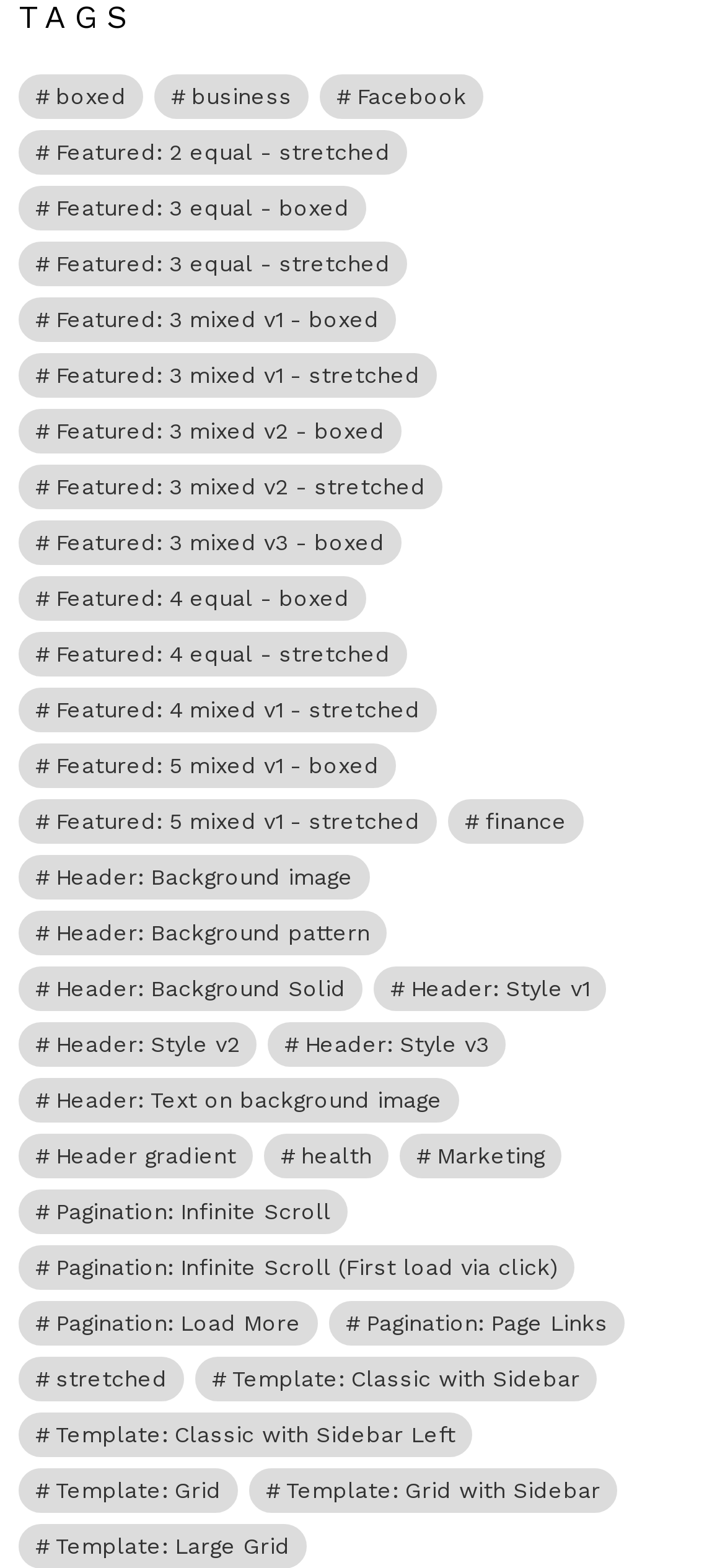Locate the bounding box coordinates of the element that should be clicked to execute the following instruction: "Click on 'boxed (20 items)'".

[0.026, 0.047, 0.197, 0.076]